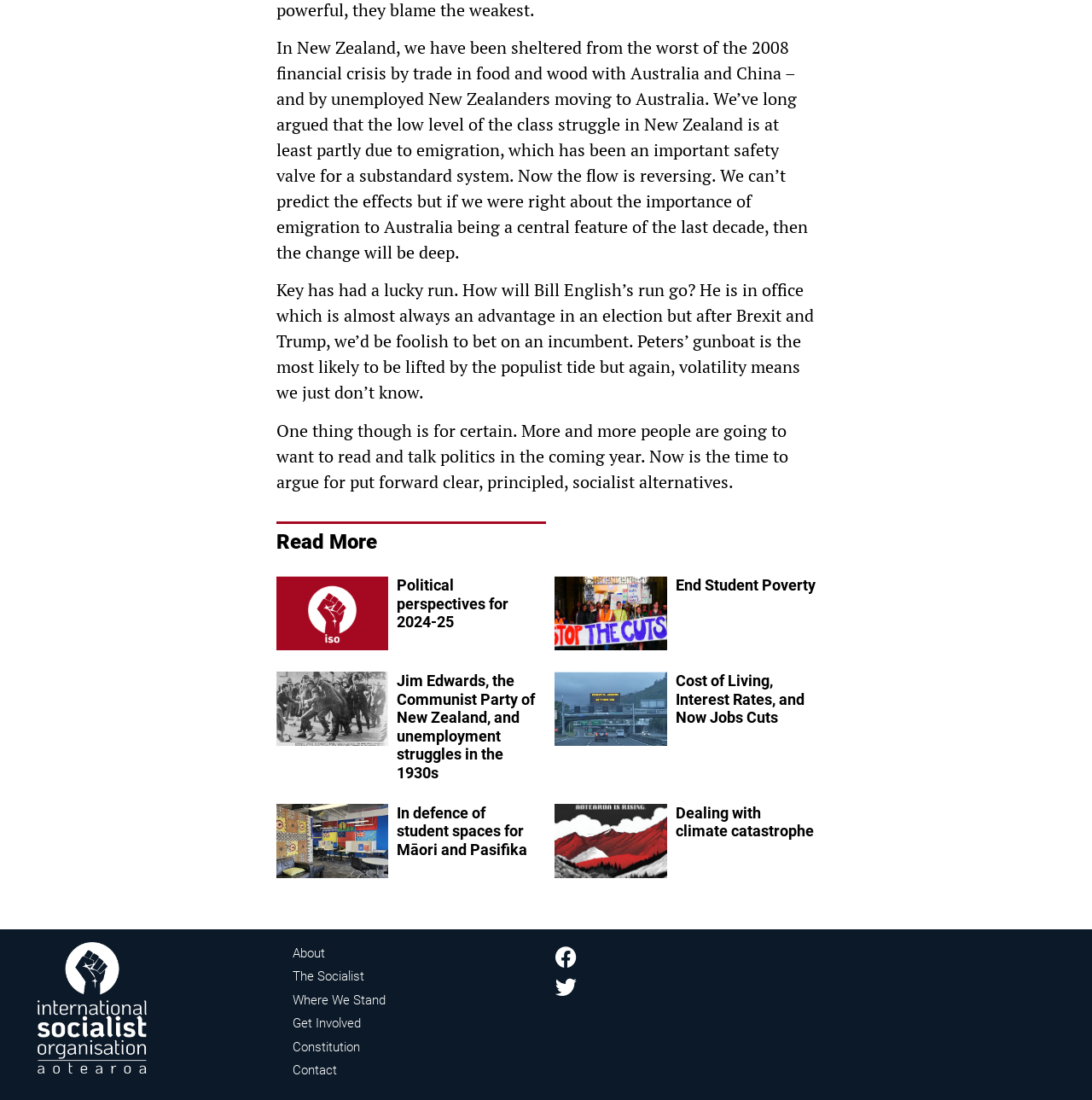Identify the bounding box coordinates of the area that should be clicked in order to complete the given instruction: "Go to the About page". The bounding box coordinates should be four float numbers between 0 and 1, i.e., [left, top, right, bottom].

[0.268, 0.856, 0.504, 0.878]